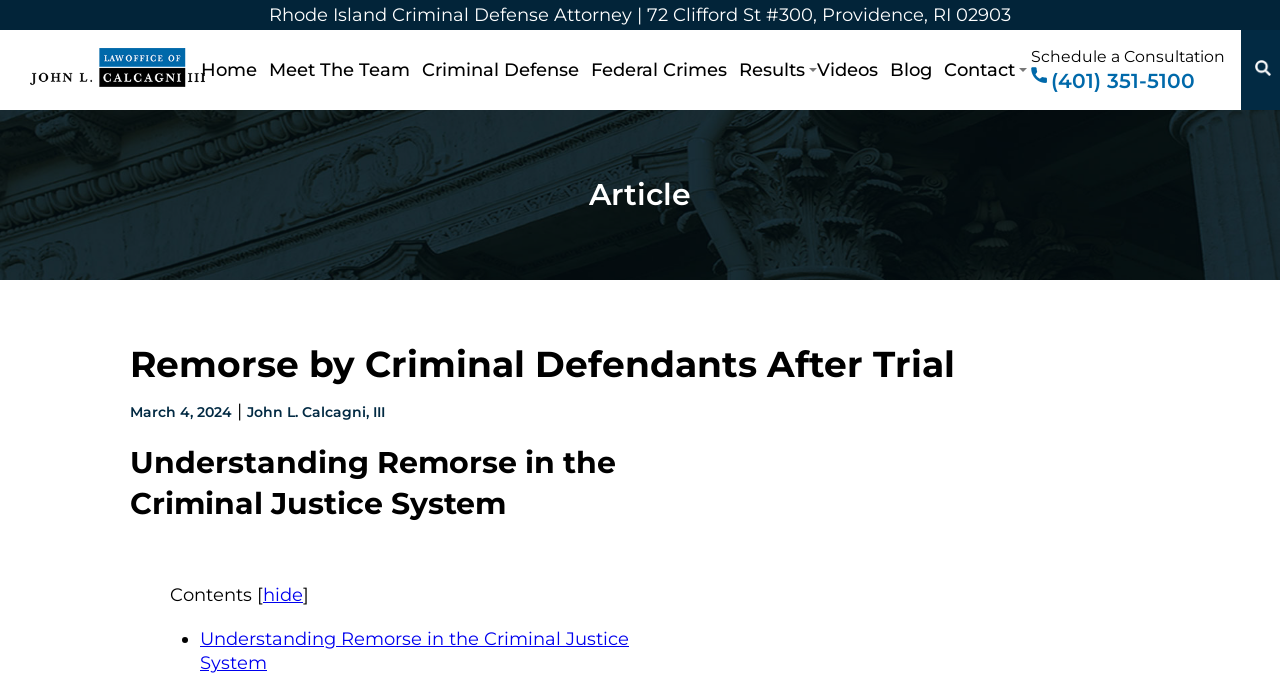Please locate the bounding box coordinates for the element that should be clicked to achieve the following instruction: "Read the article about 50 Cent's body transformation". Ensure the coordinates are given as four float numbers between 0 and 1, i.e., [left, top, right, bottom].

None